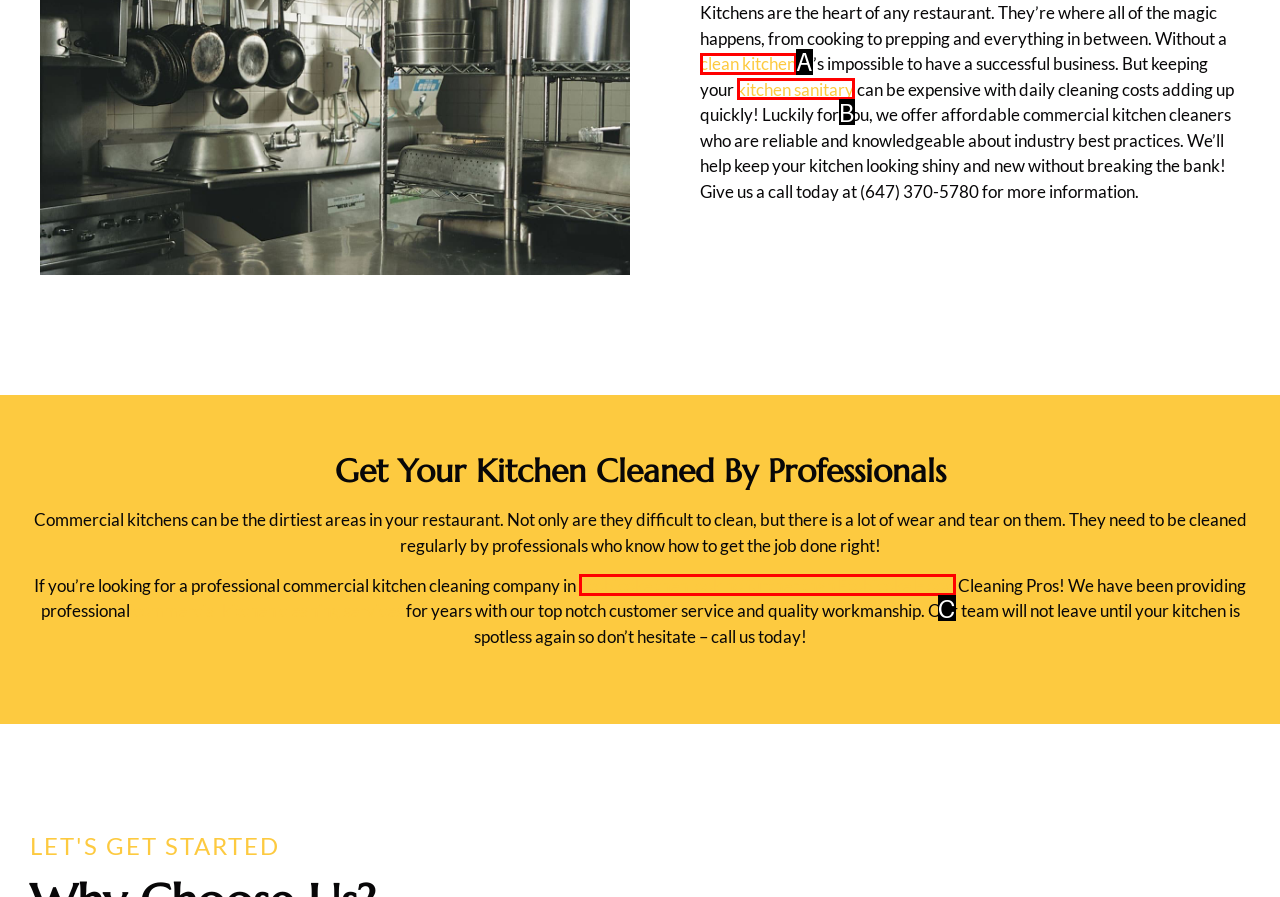Which lettered UI element aligns with this description: kitchen sanitary
Provide your answer using the letter from the available choices.

B